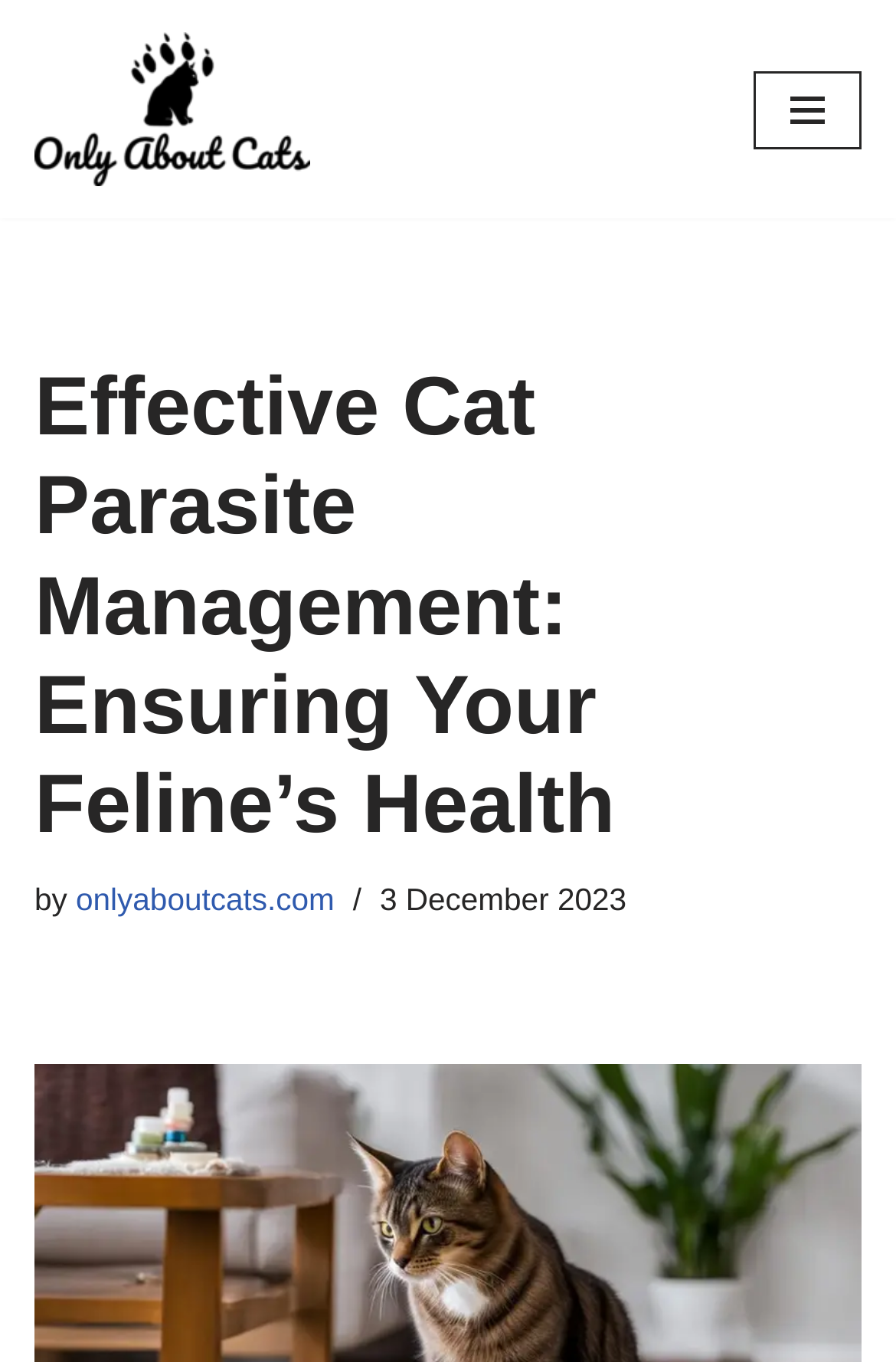Based on the image, please elaborate on the answer to the following question:
What is the date of the article?

I found the date of the article by examining the time element which contains the text '3 December 2023', located below the heading and author information.